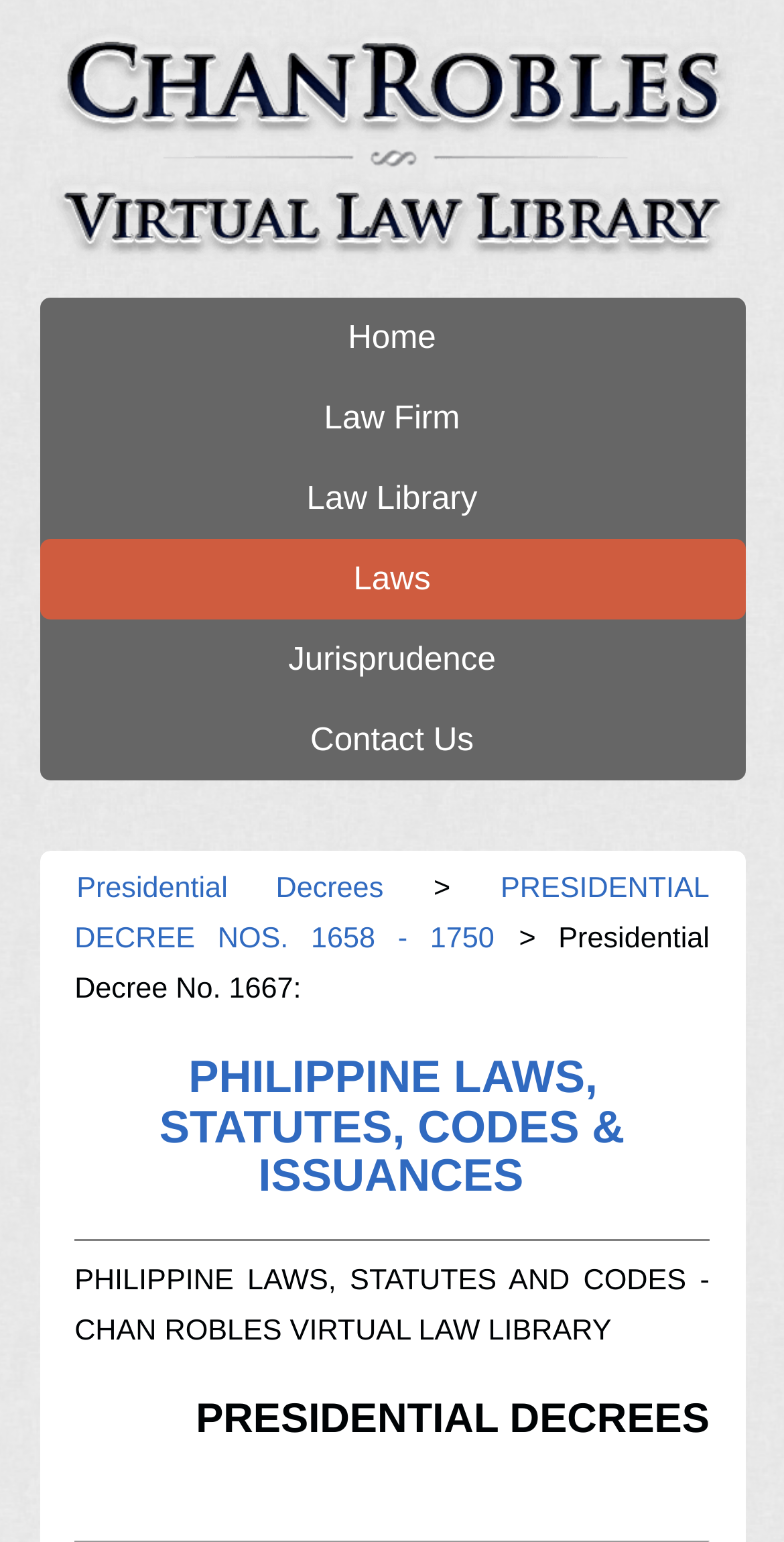Please answer the following question using a single word or phrase: 
What is the name of the law library mentioned on this webpage?

CHAN ROBLES VIRTUAL LAW LIBRARY